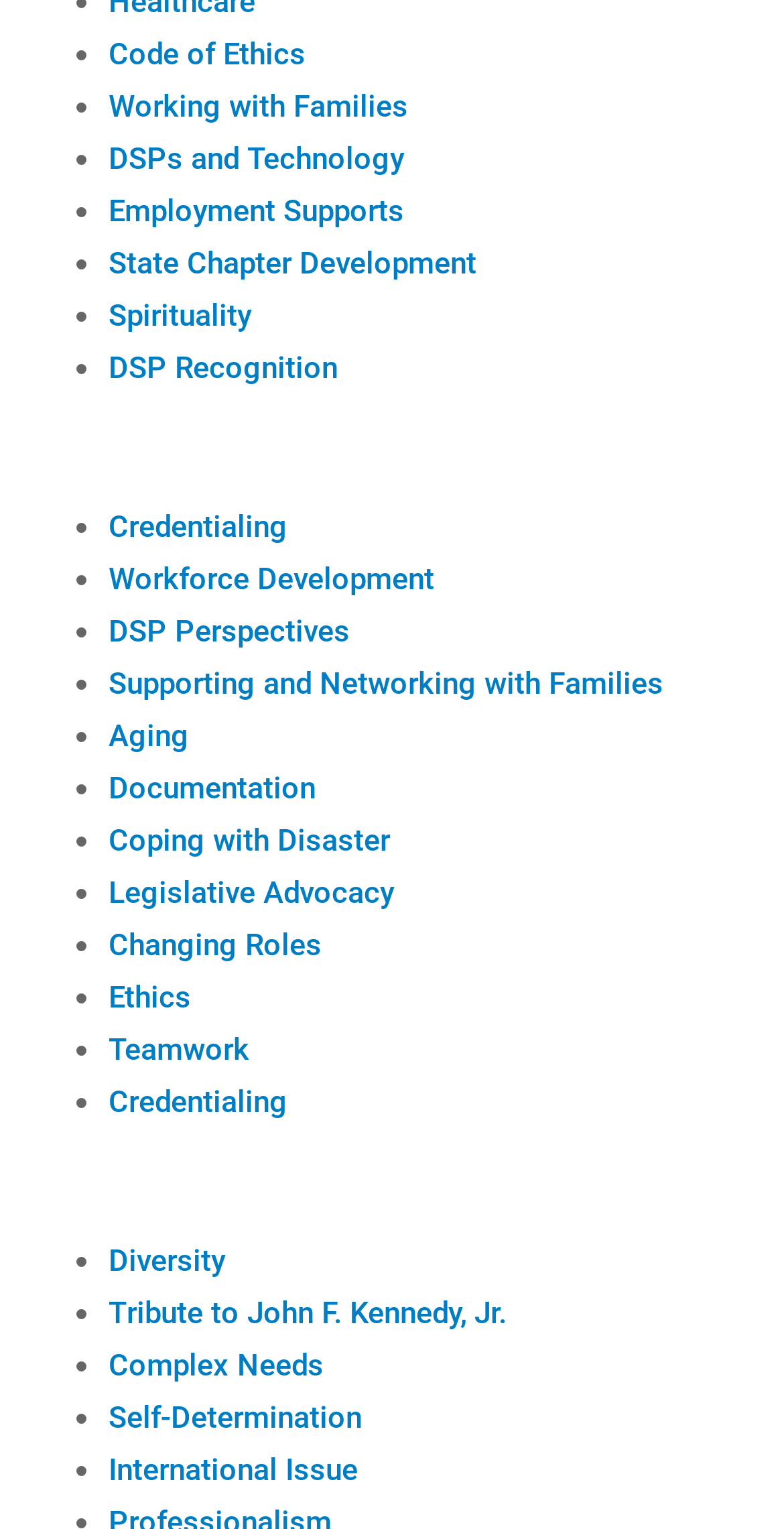Based on the provided description, "State Chapter Development", find the bounding box of the corresponding UI element in the screenshot.

[0.138, 0.16, 0.608, 0.184]